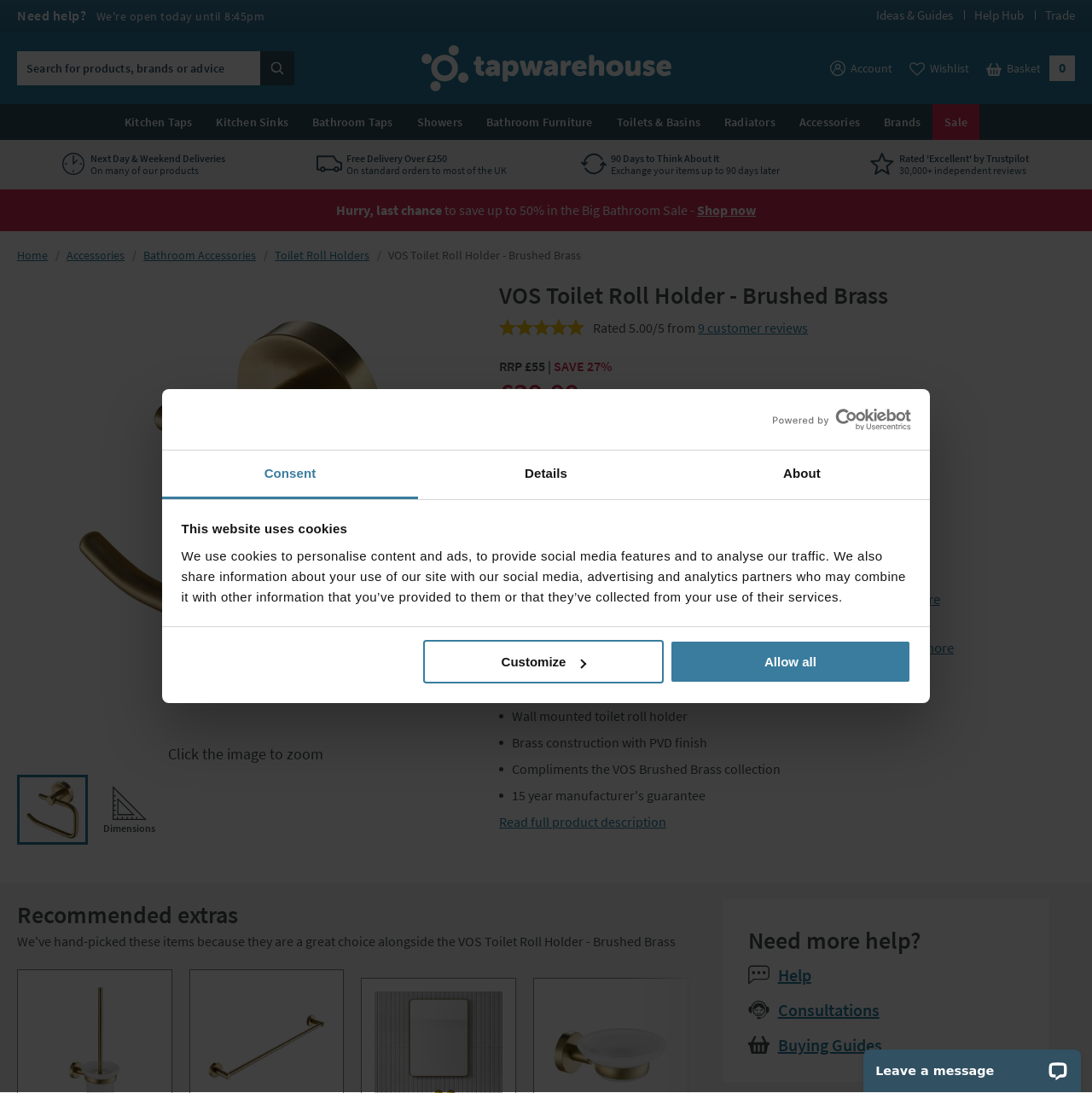Please find the bounding box coordinates in the format (top-left x, top-left y, bottom-right x, bottom-right y) for the given element description. Ensure the coordinates are floating point numbers between 0 and 1. Description: Read full product description

[0.457, 0.744, 0.61, 0.76]